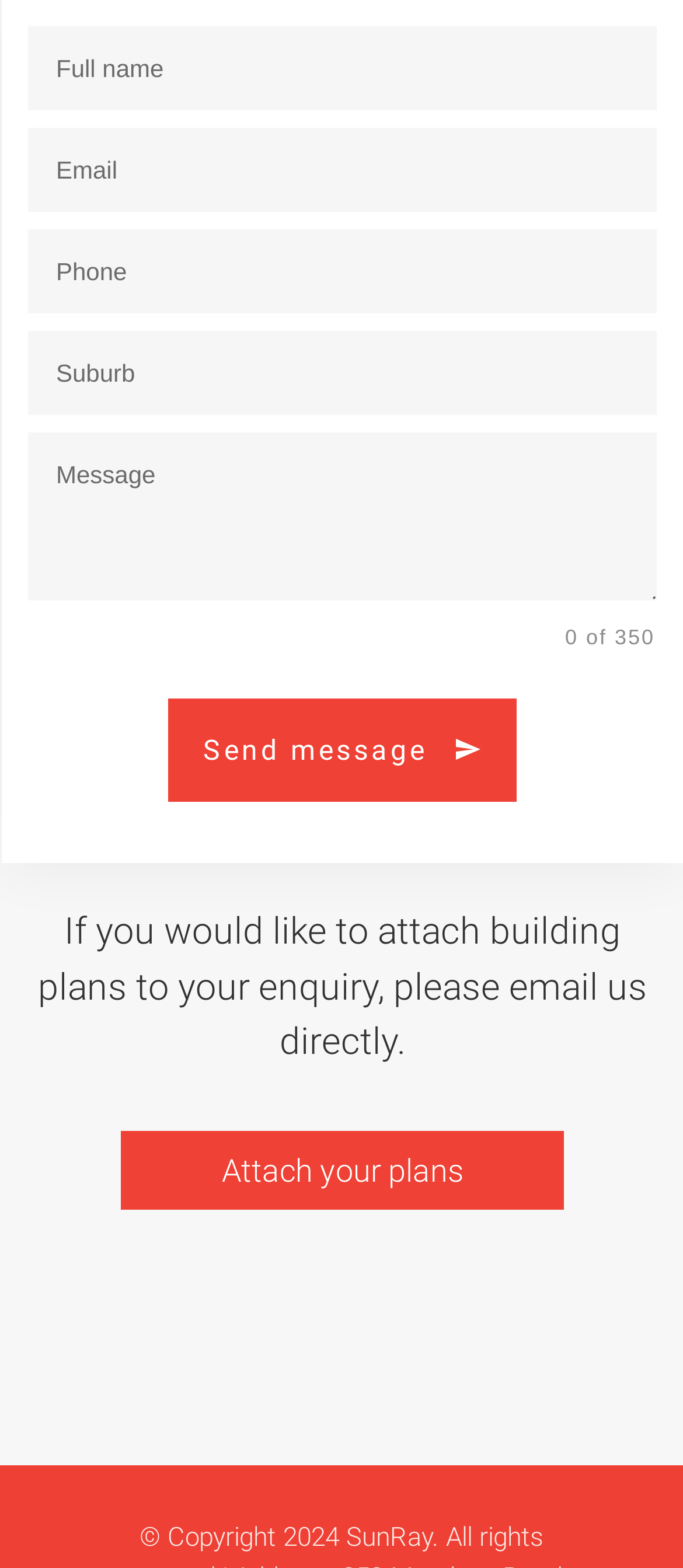From the element description name="name" placeholder="Full name", predict the bounding box coordinates of the UI element. The coordinates must be specified in the format (top-left x, top-left y, bottom-right x, bottom-right y) and should be within the 0 to 1 range.

[0.041, 0.017, 0.962, 0.07]